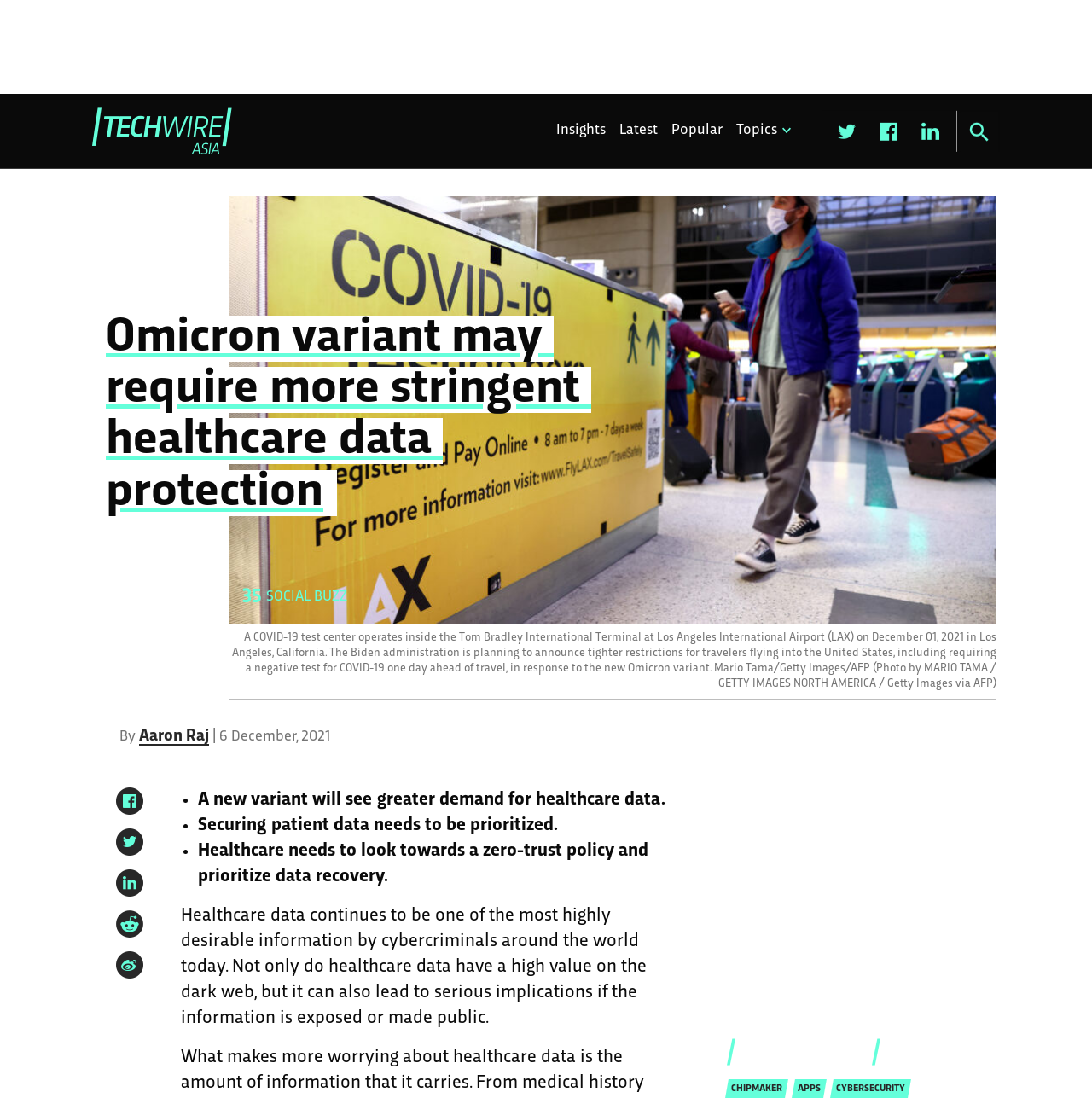Extract the primary headline from the webpage and present its text.

Omicron variant may require more stringent healthcare data protection